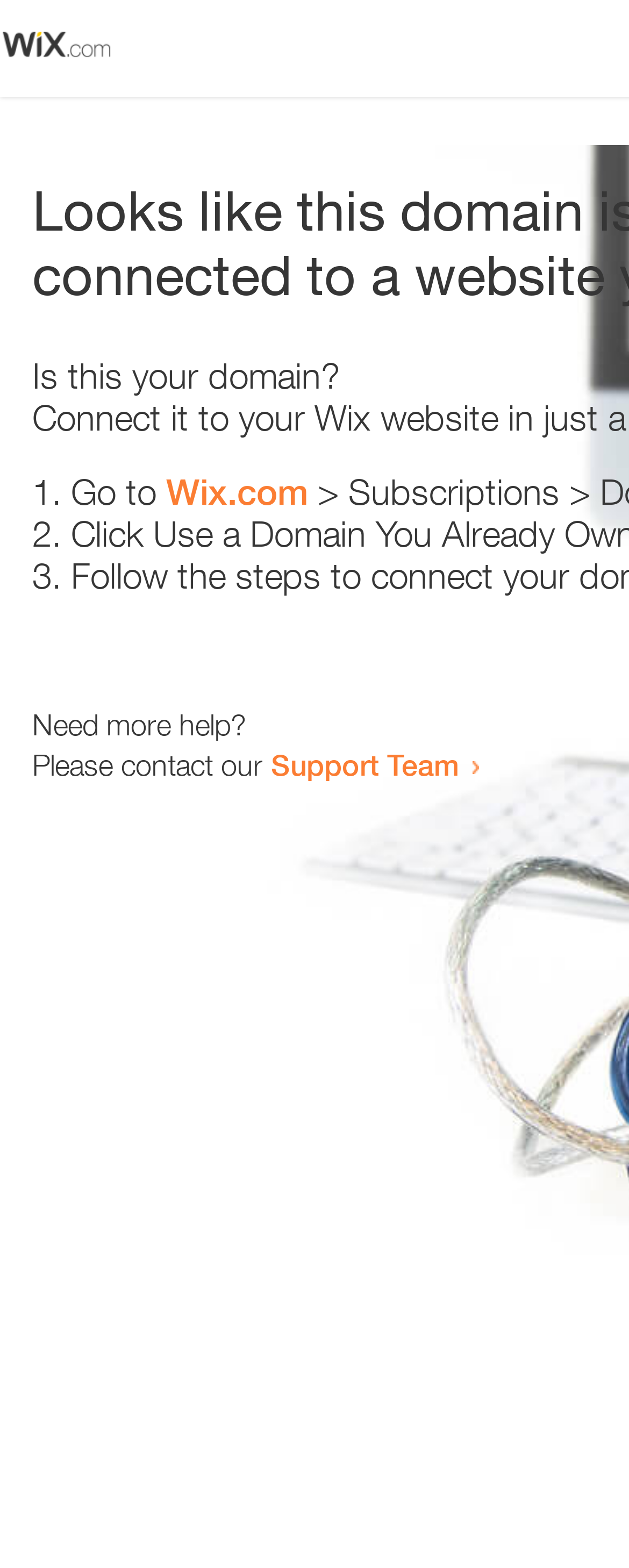Respond with a single word or short phrase to the following question: 
What is the support team contact method?

Link